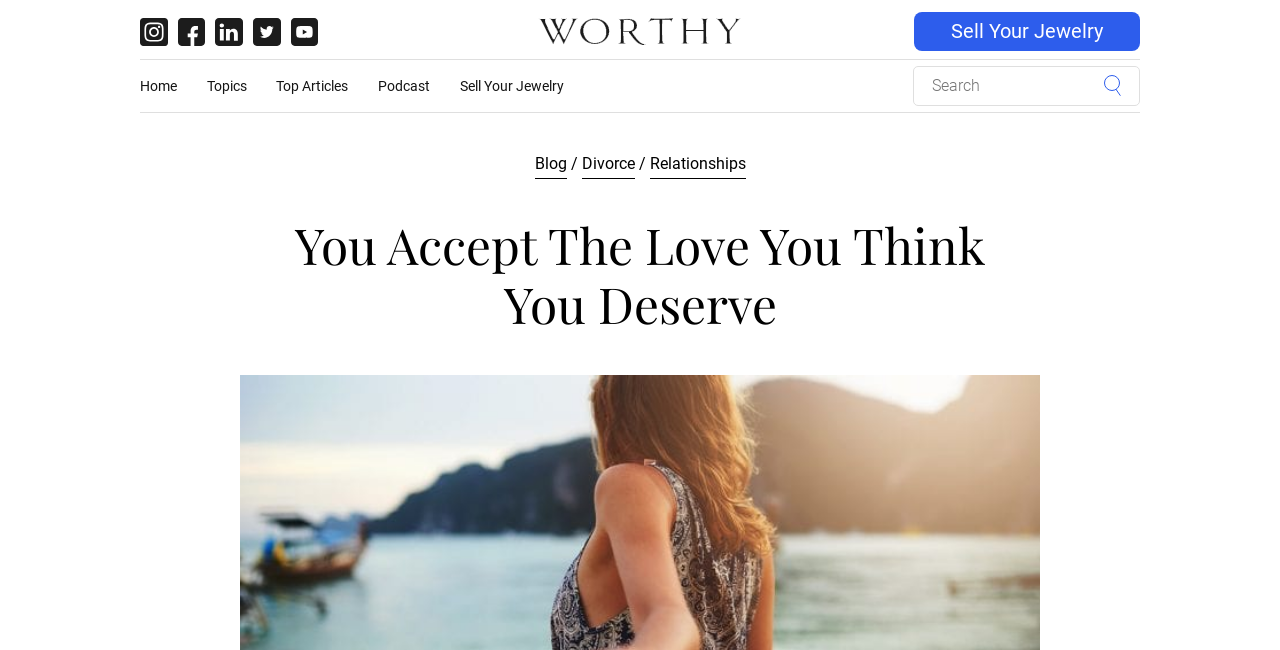Please indicate the bounding box coordinates of the element's region to be clicked to achieve the instruction: "Read the blog". Provide the coordinates as four float numbers between 0 and 1, i.e., [left, top, right, bottom].

[0.418, 0.236, 0.443, 0.275]